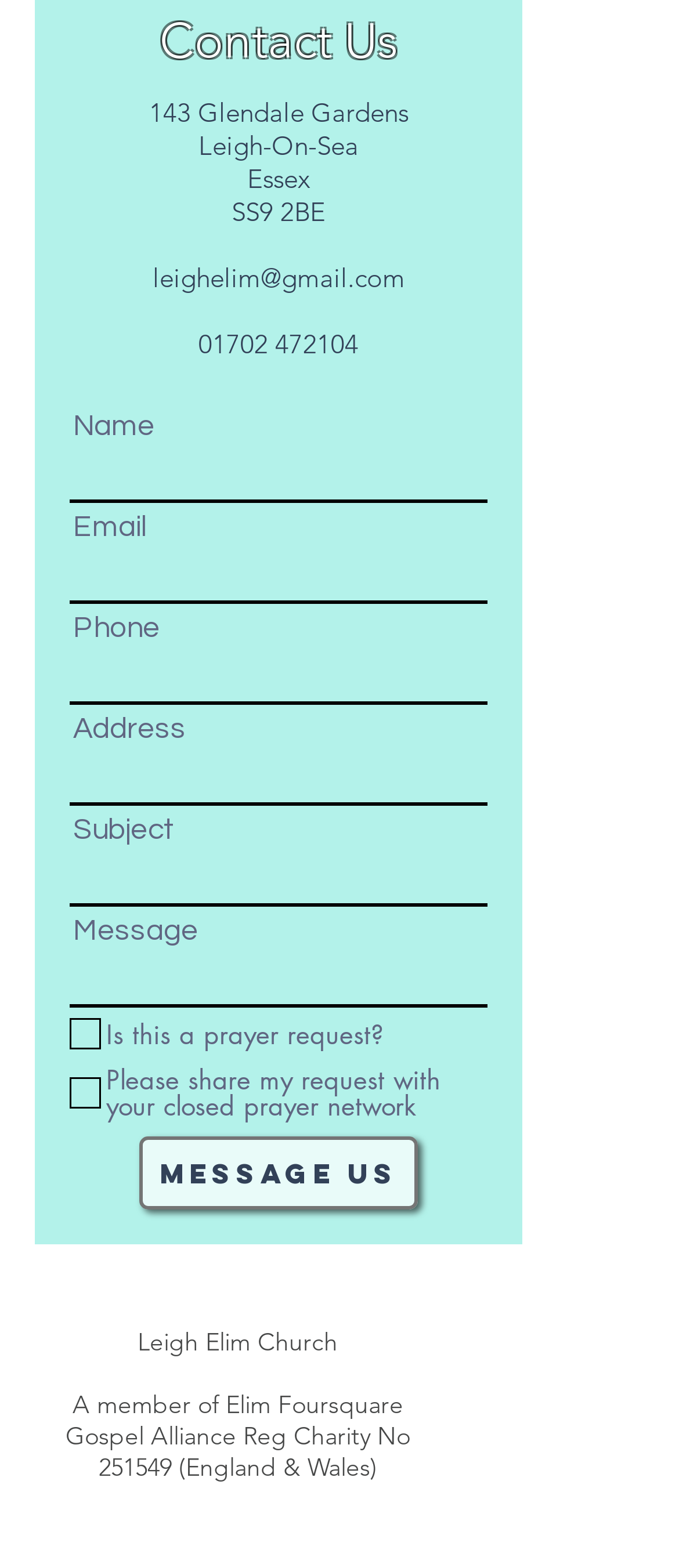Provide the bounding box coordinates of the area you need to click to execute the following instruction: "Click the 'Message Us' button".

[0.205, 0.725, 0.615, 0.772]